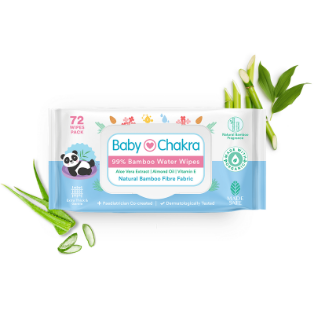How many wipes are in each pack?
Refer to the screenshot and respond with a concise word or phrase.

72